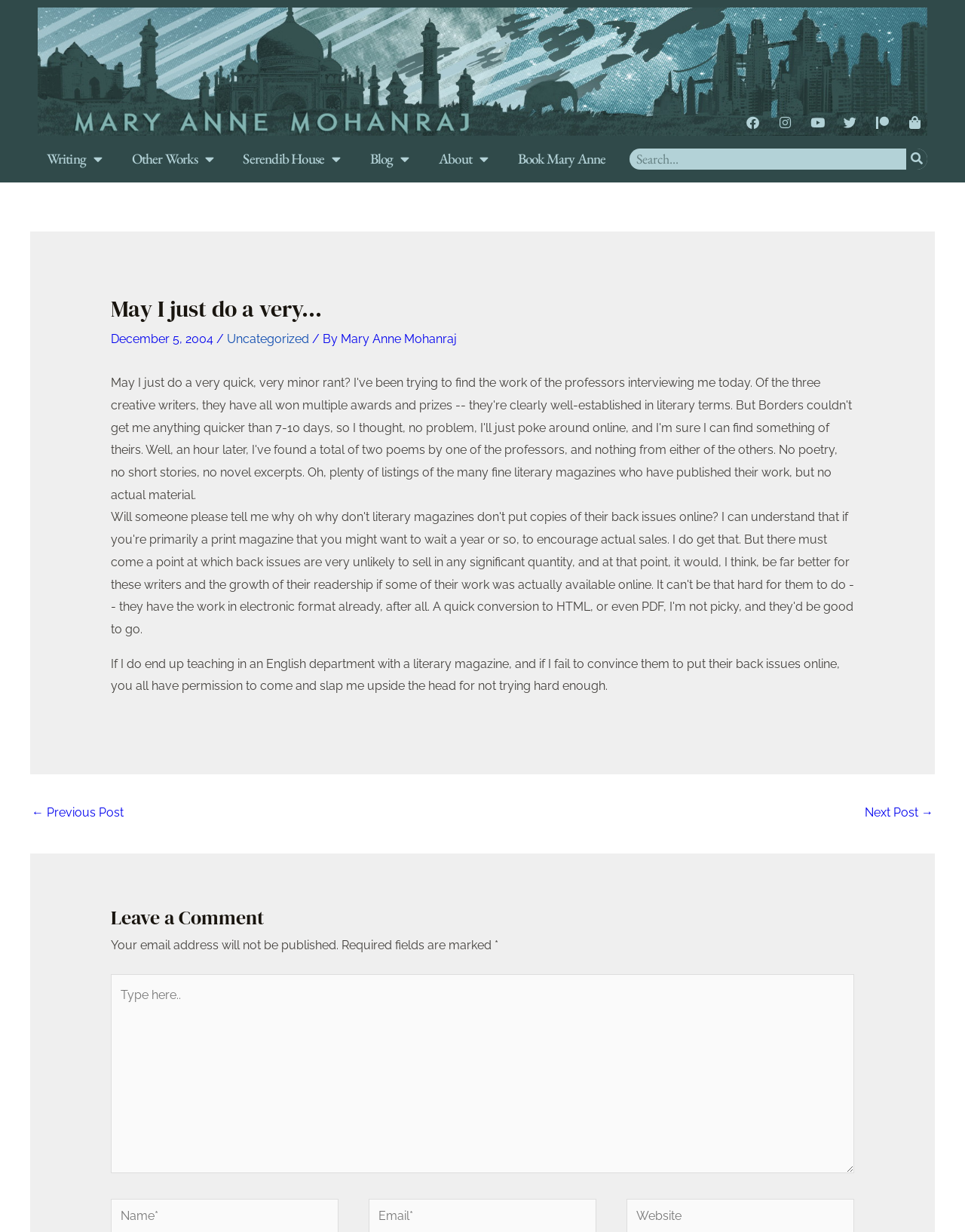How many social media links are there?
Provide a detailed answer to the question, using the image to inform your response.

There are five social media links at the top of the page, which are Facebook, Instagram, Youtube, Twitter, and Patreon.